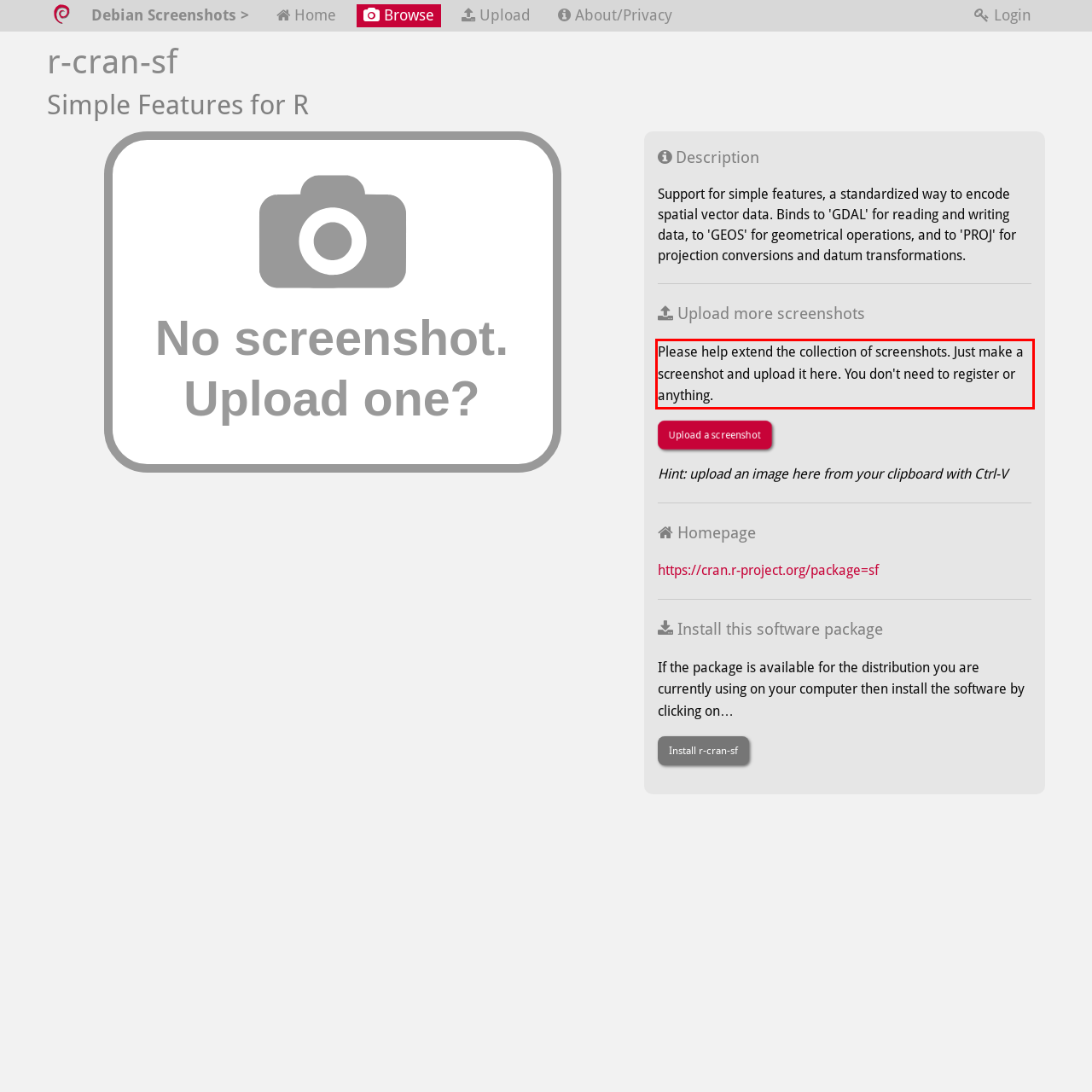Please perform OCR on the text content within the red bounding box that is highlighted in the provided webpage screenshot.

Please help extend the collection of screenshots. Just make a screenshot and upload it here. You don't need to register or anything.